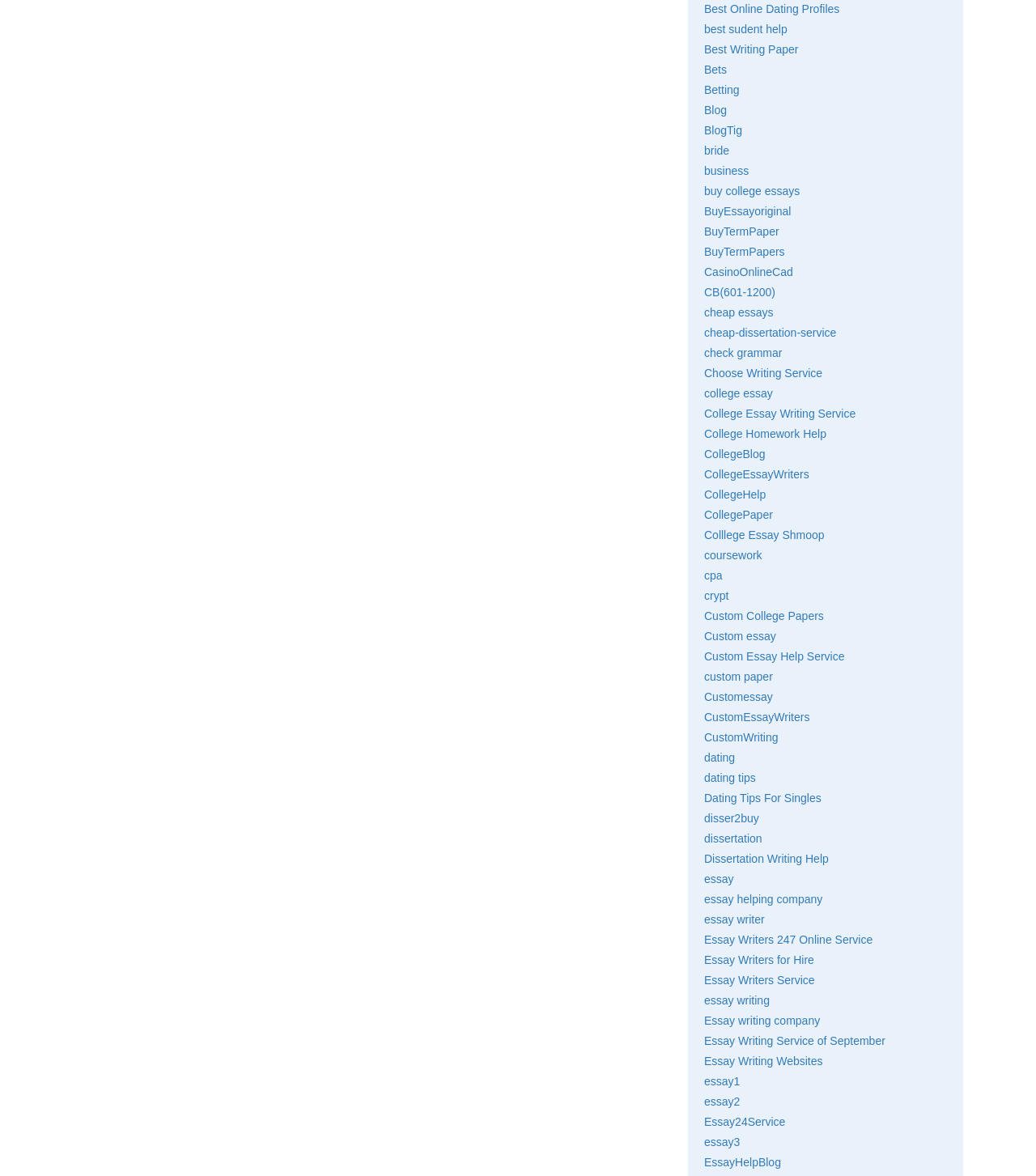Can you find the bounding box coordinates for the element to click on to achieve the instruction: "go to Custom Essay Help Service"?

[0.68, 0.553, 0.815, 0.564]